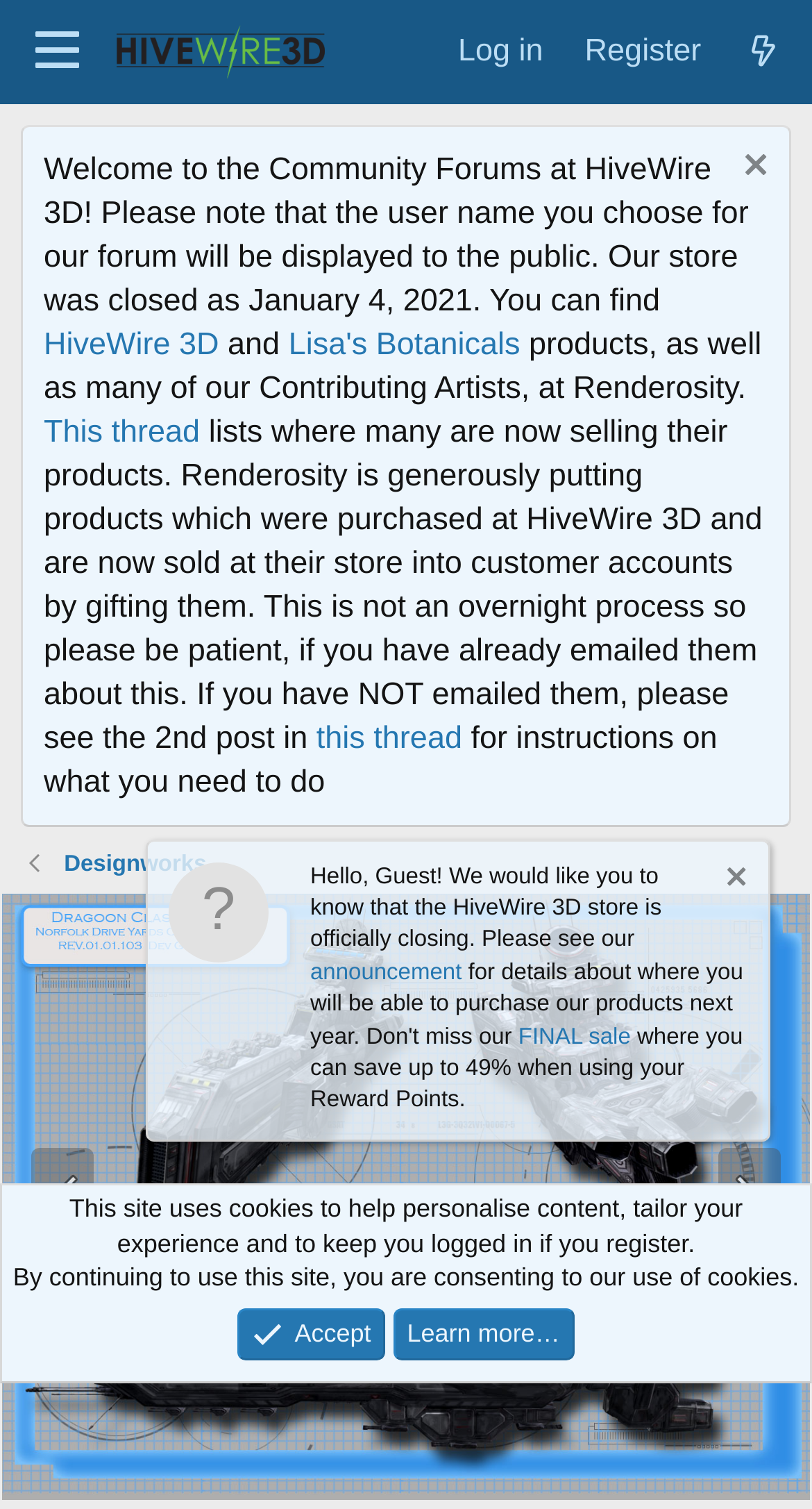Identify the bounding box of the HTML element described here: "alt="HiveWire 3D Community"". Provide the coordinates as four float numbers between 0 and 1: [left, top, right, bottom].

[0.143, 0.016, 0.4, 0.052]